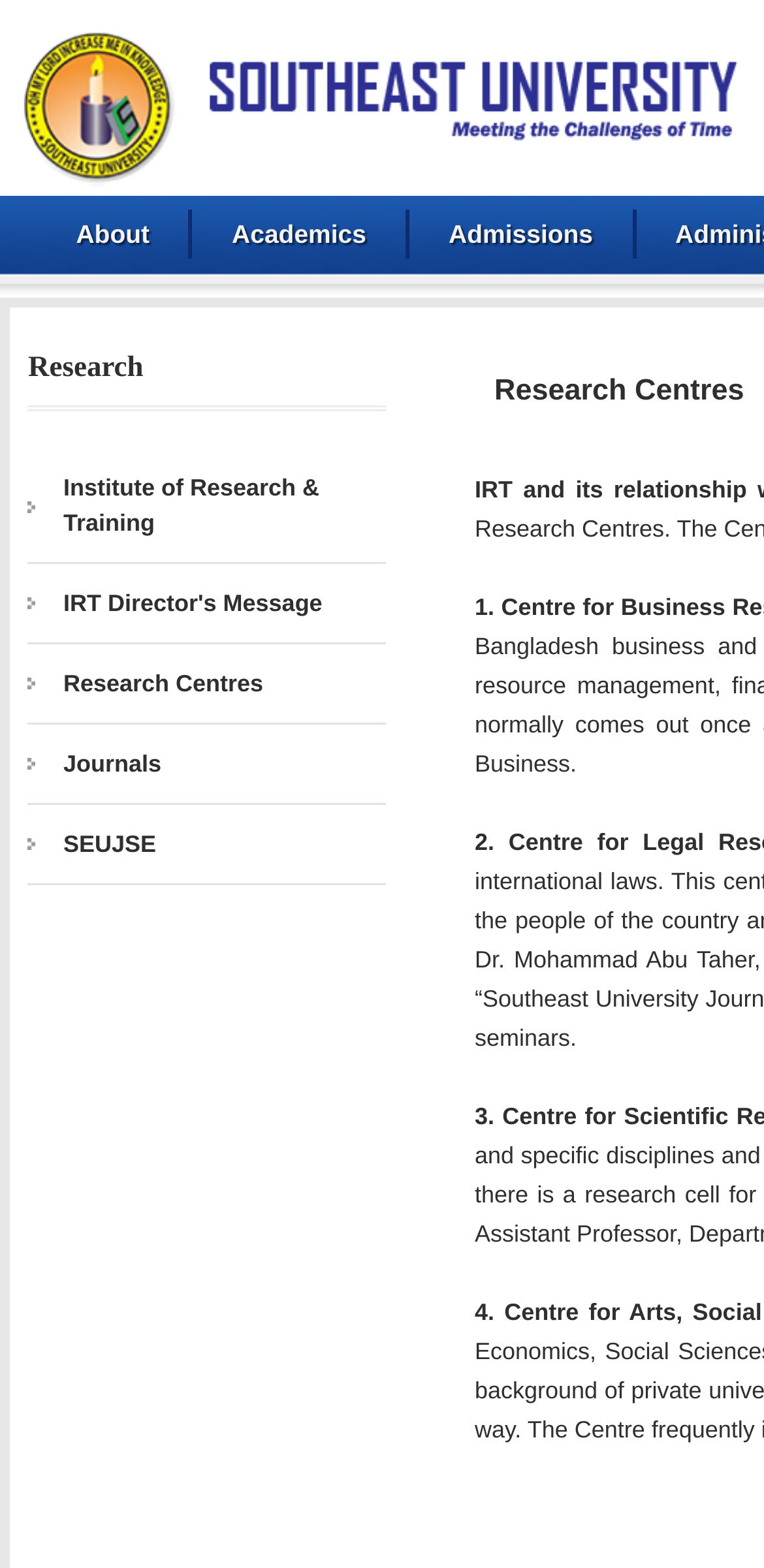Summarize the contents and layout of the webpage in detail.

The webpage is about Southeast University (SEU), an institution committed to providing quality education at an affordable cost. At the top, there are several links, including "About", "SEU Trust", "Chairman SEUT", "Mission", "Vision", "Goal & Scope", "Career @ SEU", and "Contact Us", all aligned horizontally and positioned near the top of the page.

Below these links, there are three main sections. The first section, located on the left, contains links related to academics, including "Academics", "School of Science & Engineering", "Southeast Business School", "School of Arts & Social Sciences", and "Code of Conduct". These links are stacked vertically.

The second section, positioned in the middle, has a single link, "Admissions", which is centered horizontally.

The third section, located on the right, is dedicated to research. It starts with a heading "Research" and is followed by several links, including "Institute of Research & Training", "IRT Director's Message", "Research Centres", "Journals", and "SEUJSE". These links are stacked vertically, with the heading "Research" at the top.

Overall, the webpage has a simple and organized structure, with clear categories and links to various sections of the university's website.